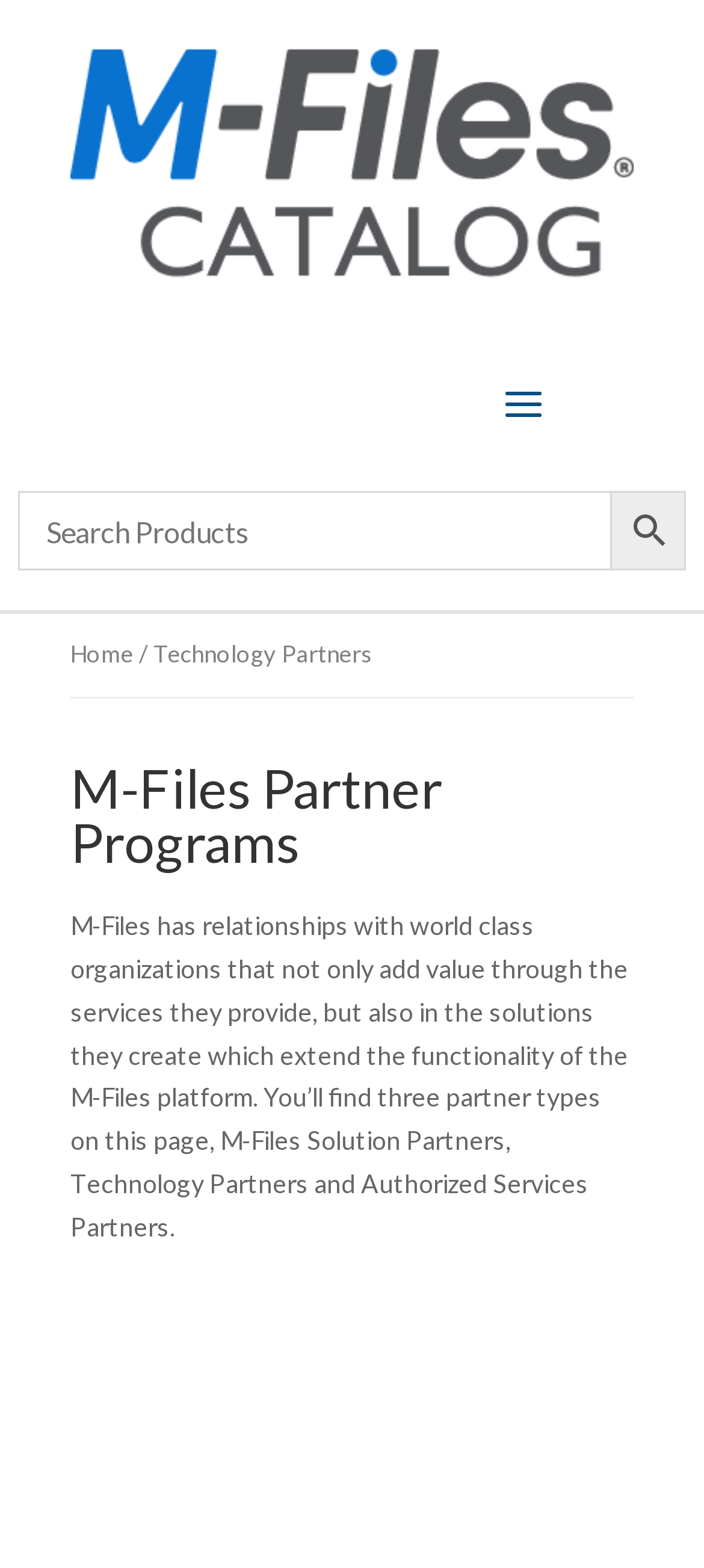Illustrate the webpage's structure and main components comprehensively.

The webpage is about M-Files Partner Programs, with a prominent heading at the top center of the page. Below the heading, there is a paragraph of text that describes the partner programs, stating that M-Files has relationships with world-class organizations that add value through their services and solutions. 

On the top left of the page, there is a link to the M-Files Solution catalog, accompanied by an image with the same name. 

A search bar is located at the top center of the page, with a search box labeled "Search Products" and a small image to its right. 

To the right of the search bar, there is a link to the "Home" page, followed by a static text "/ Technology Partners". 

At the bottom center of the page, there is another paragraph of text that explains the three types of partners listed on the page: M-Files Solution Partners, Technology Partners, and Authorized Services Partners. 

Finally, there is a small icon at the bottom right of the page, represented by a Unicode character.